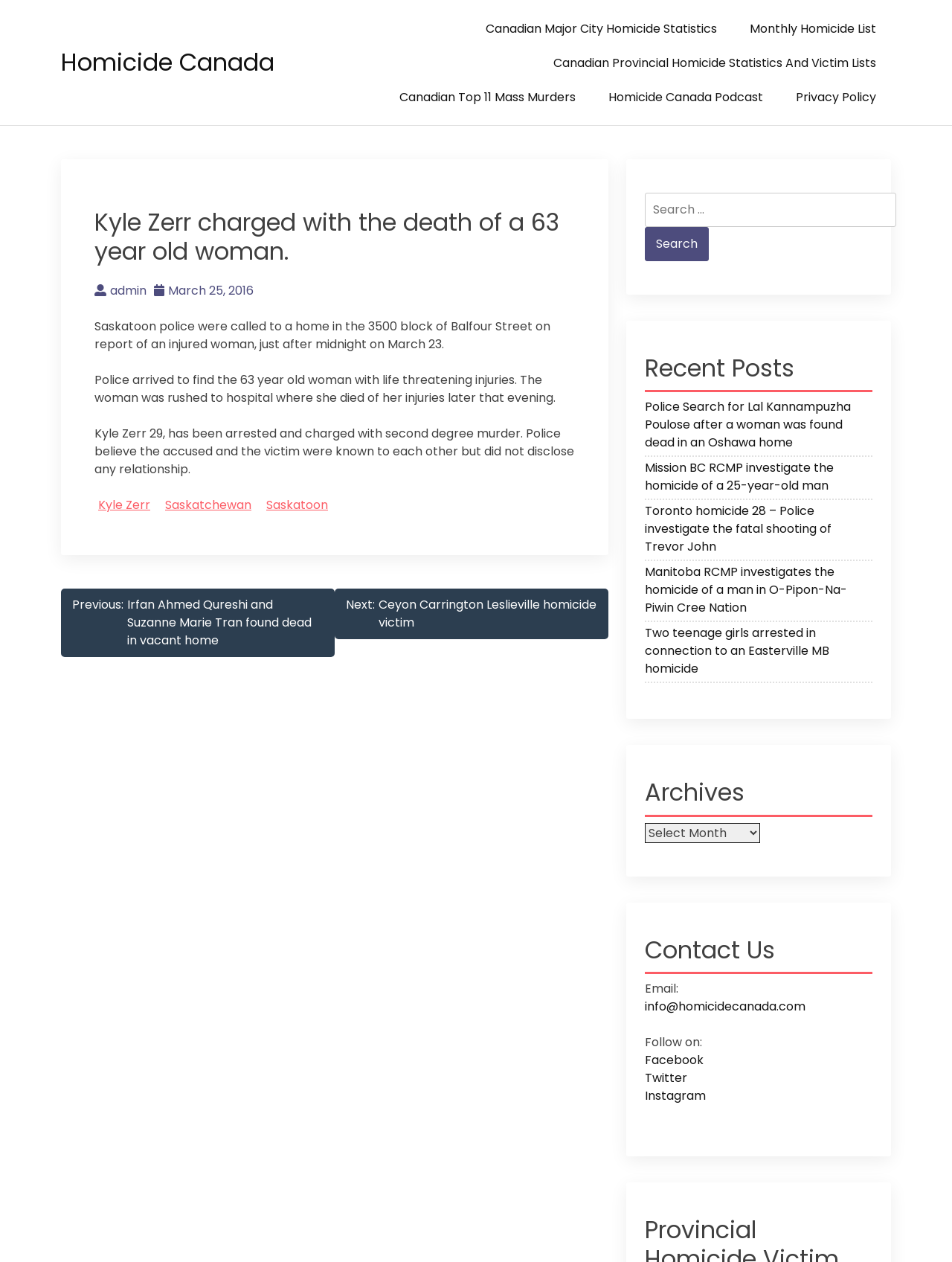Pinpoint the bounding box coordinates of the area that must be clicked to complete this instruction: "Search for a keyword".

[0.677, 0.153, 0.941, 0.18]